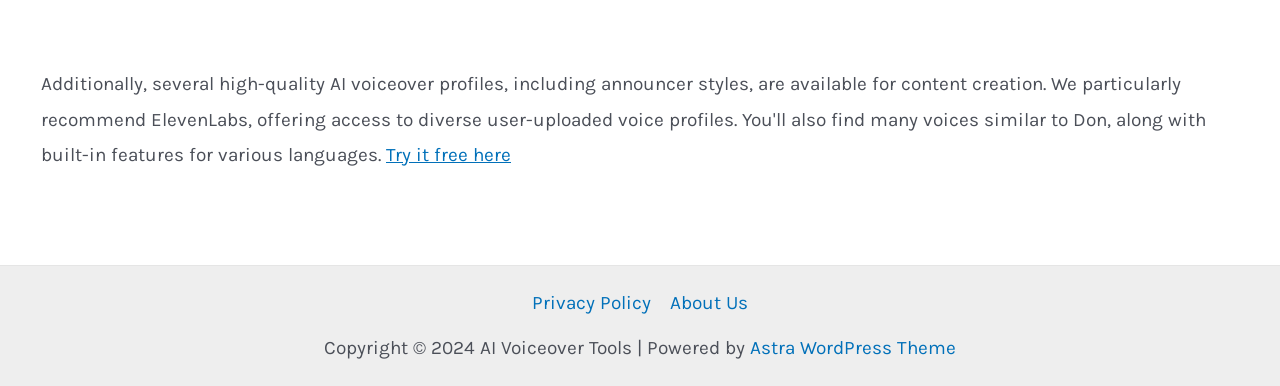From the screenshot, find the bounding box of the UI element matching this description: "Try it free here". Supply the bounding box coordinates in the form [left, top, right, bottom], each a float between 0 and 1.

[0.302, 0.373, 0.399, 0.43]